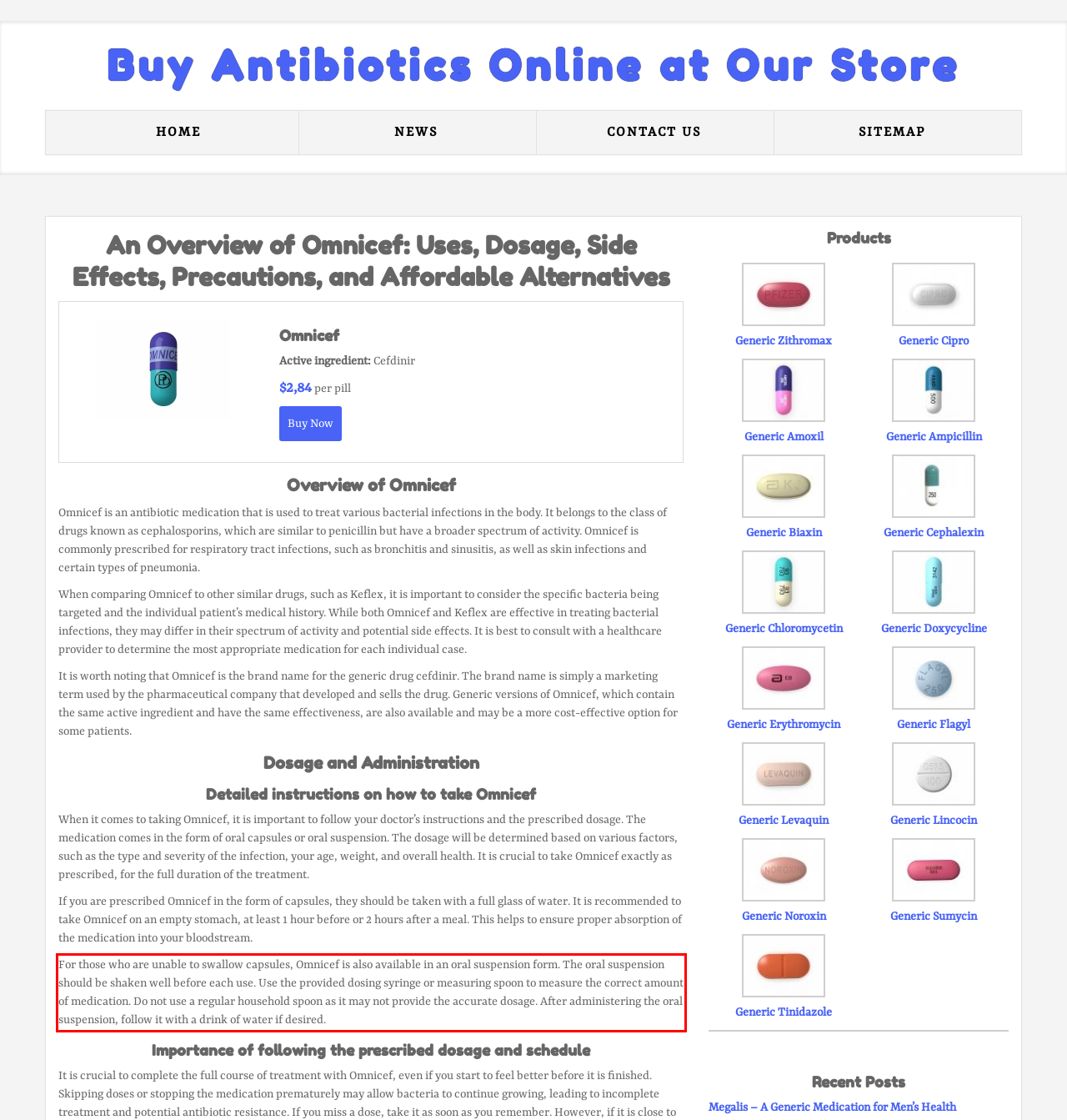You are presented with a webpage screenshot featuring a red bounding box. Perform OCR on the text inside the red bounding box and extract the content.

For those who are unable to swallow capsules, Omnicef is also available in an oral suspension form. The oral suspension should be shaken well before each use. Use the provided dosing syringe or measuring spoon to measure the correct amount of medication. Do not use a regular household spoon as it may not provide the accurate dosage. After administering the oral suspension, follow it with a drink of water if desired.